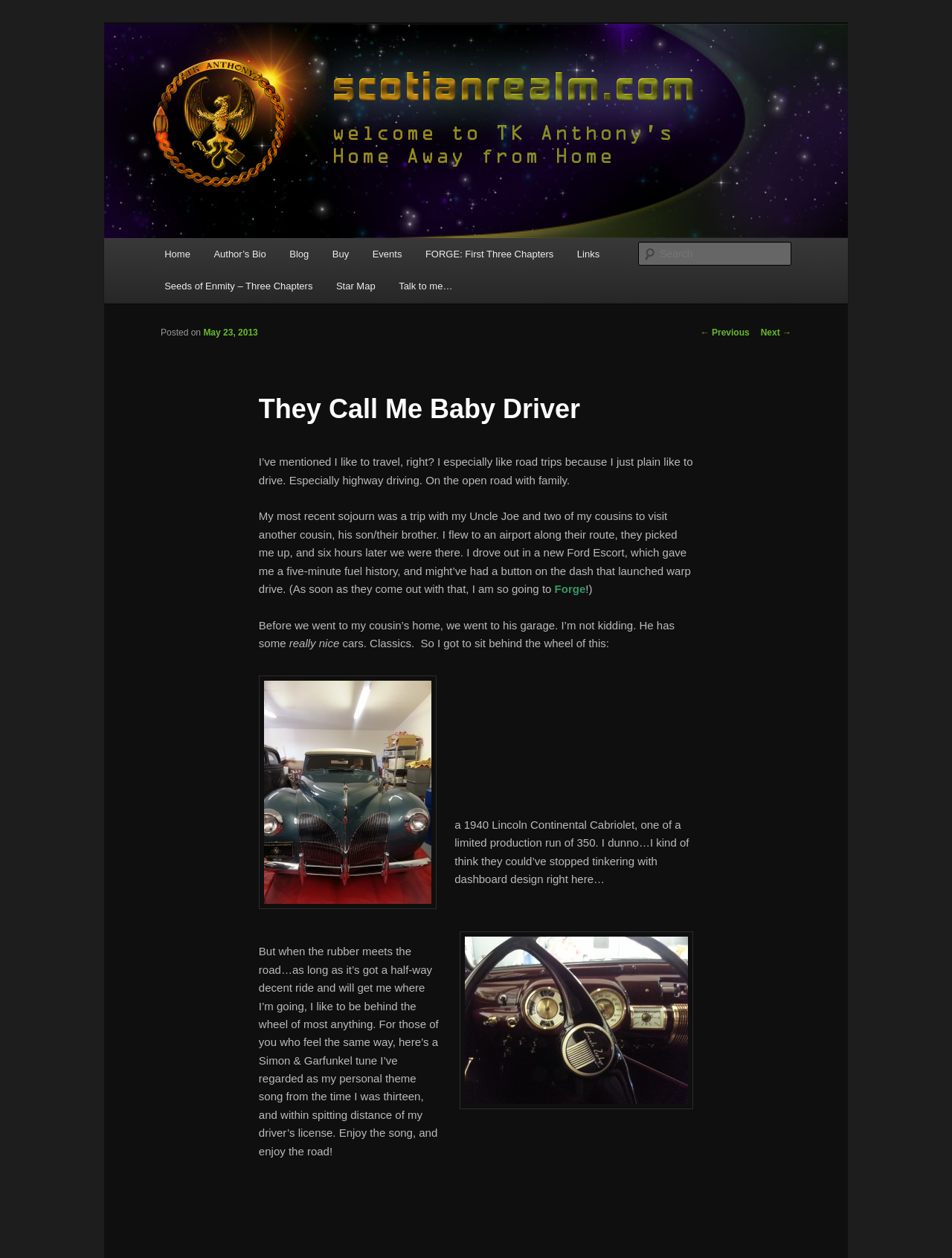Please identify the bounding box coordinates of the area that needs to be clicked to fulfill the following instruction: "Read the post 'They Call Me Baby Driver'."

[0.272, 0.302, 0.728, 0.346]